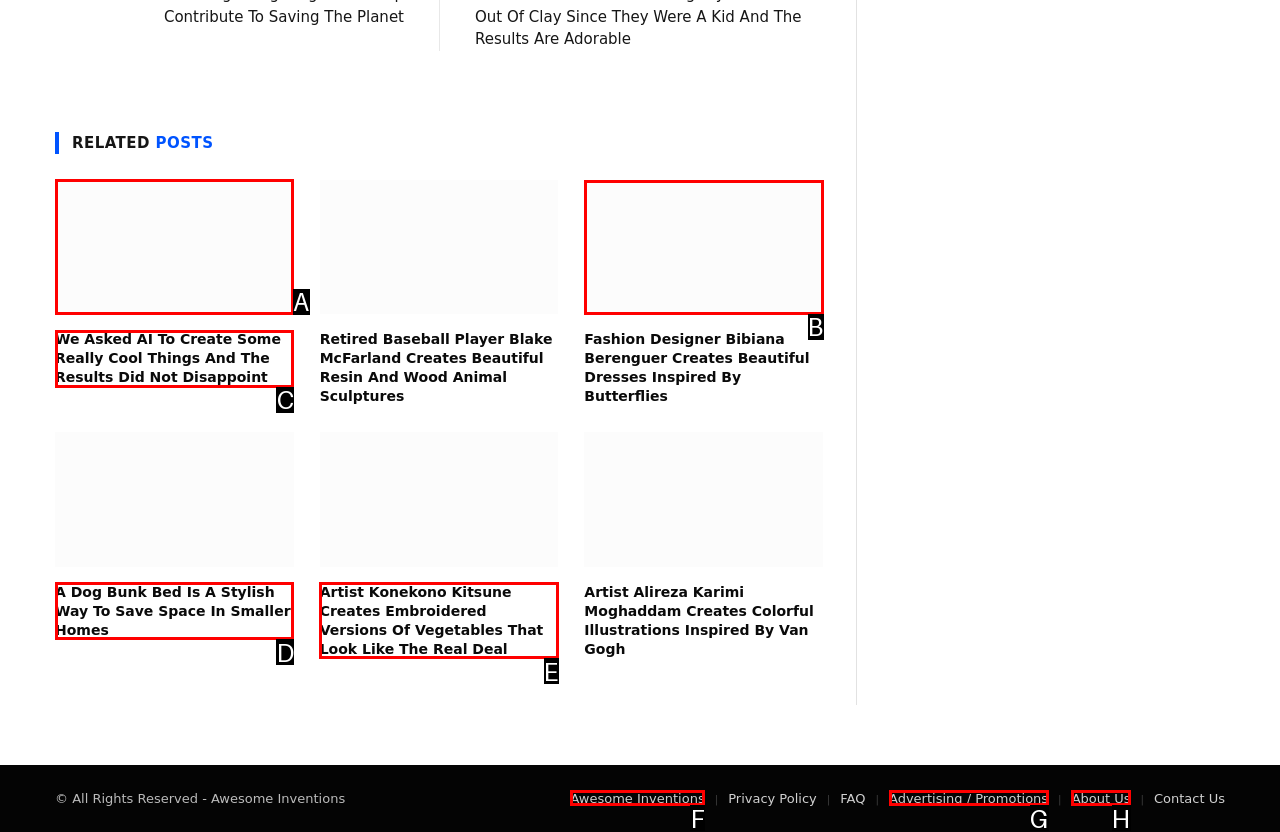Tell me which one HTML element you should click to complete the following task: Visit webhostGiant's Web Site
Answer with the option's letter from the given choices directly.

None